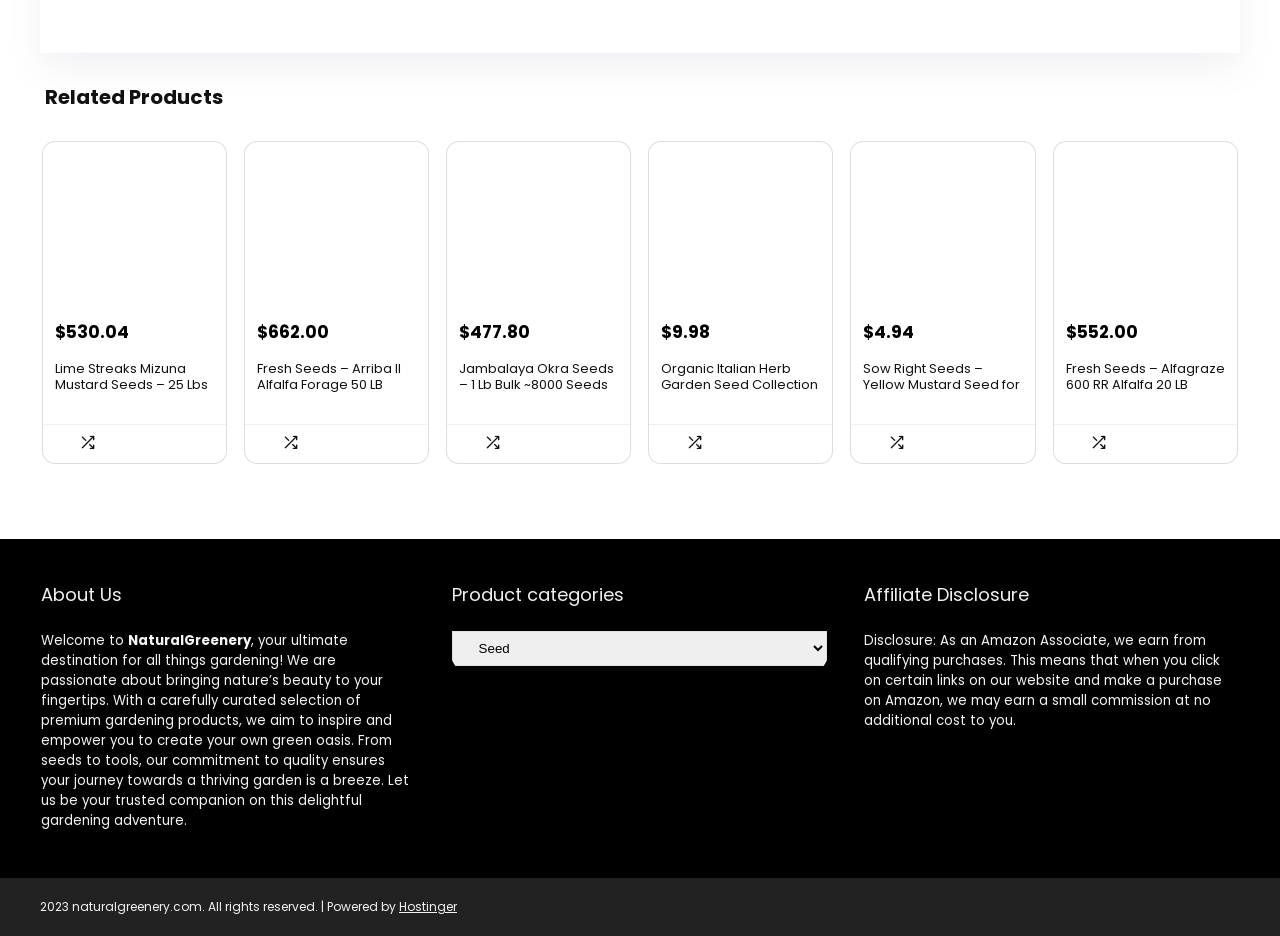Predict the bounding box coordinates of the UI element that matches this description: "Hostinger". The coordinates should be in the format [left, top, right, bottom] with each value between 0 and 1.

[0.312, 0.959, 0.357, 0.977]